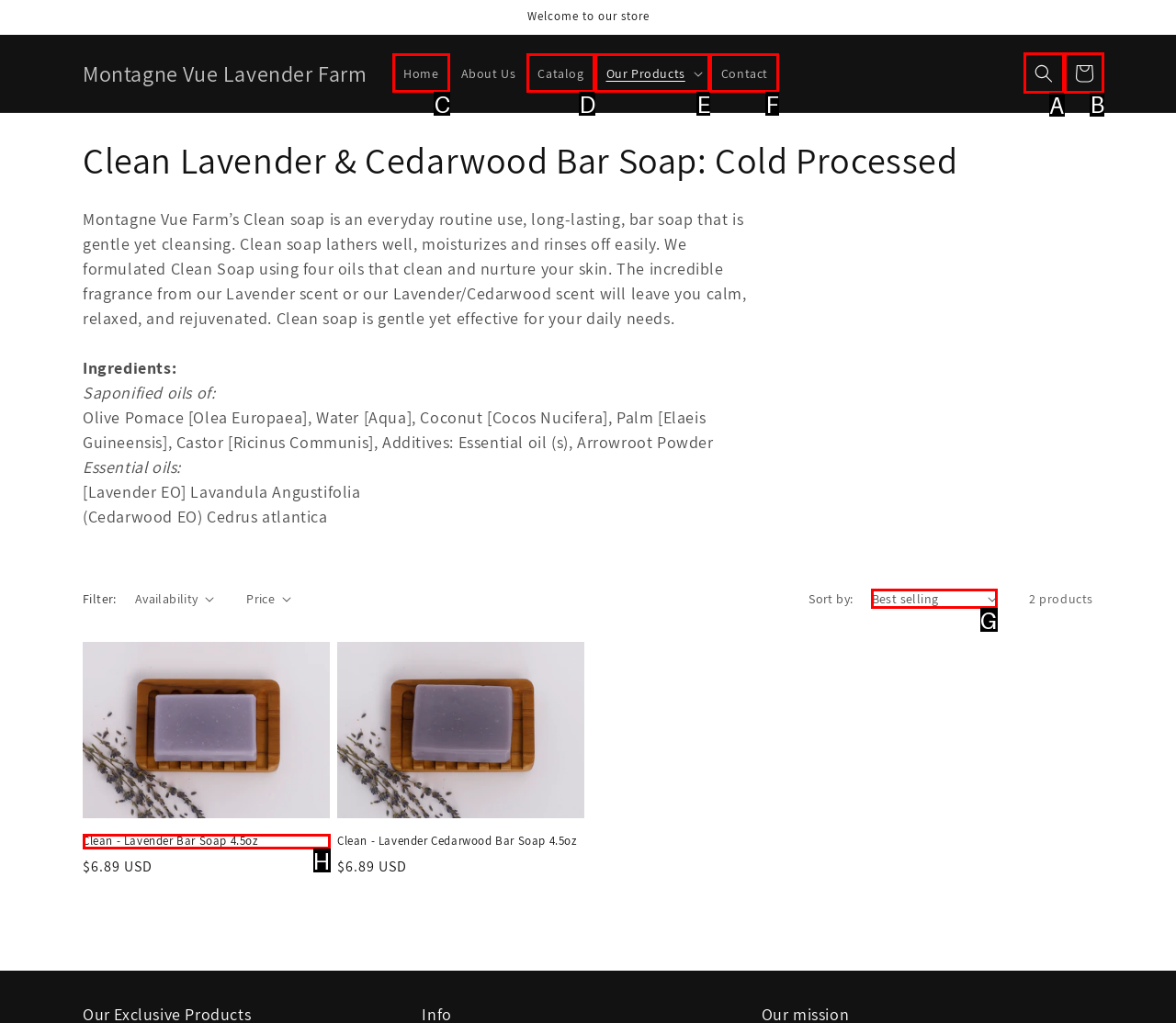Select the correct UI element to click for this task: View the 'Cart'.
Answer using the letter from the provided options.

B